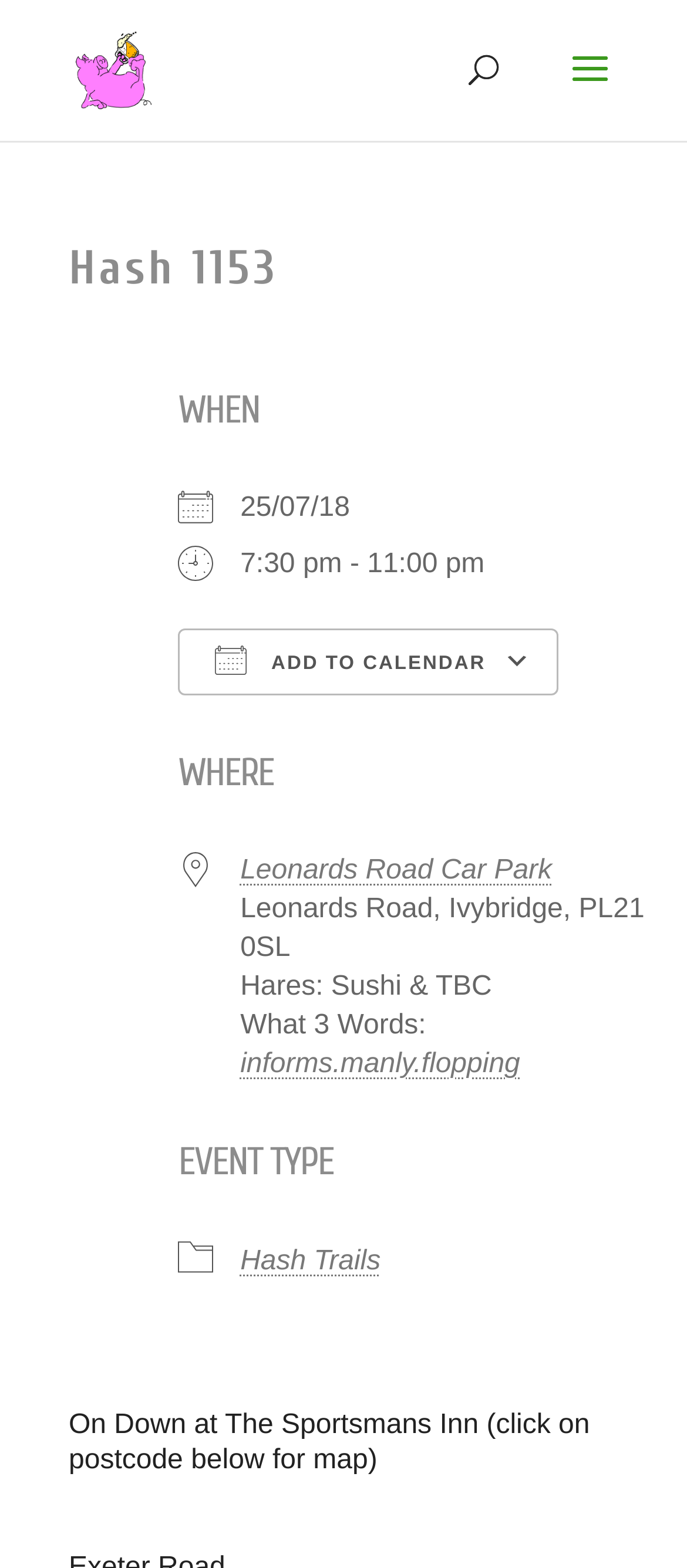Using the provided description: "Add To Calendar", find the bounding box coordinates of the corresponding UI element. The output should be four float numbers between 0 and 1, in the format [left, top, right, bottom].

[0.26, 0.401, 0.812, 0.443]